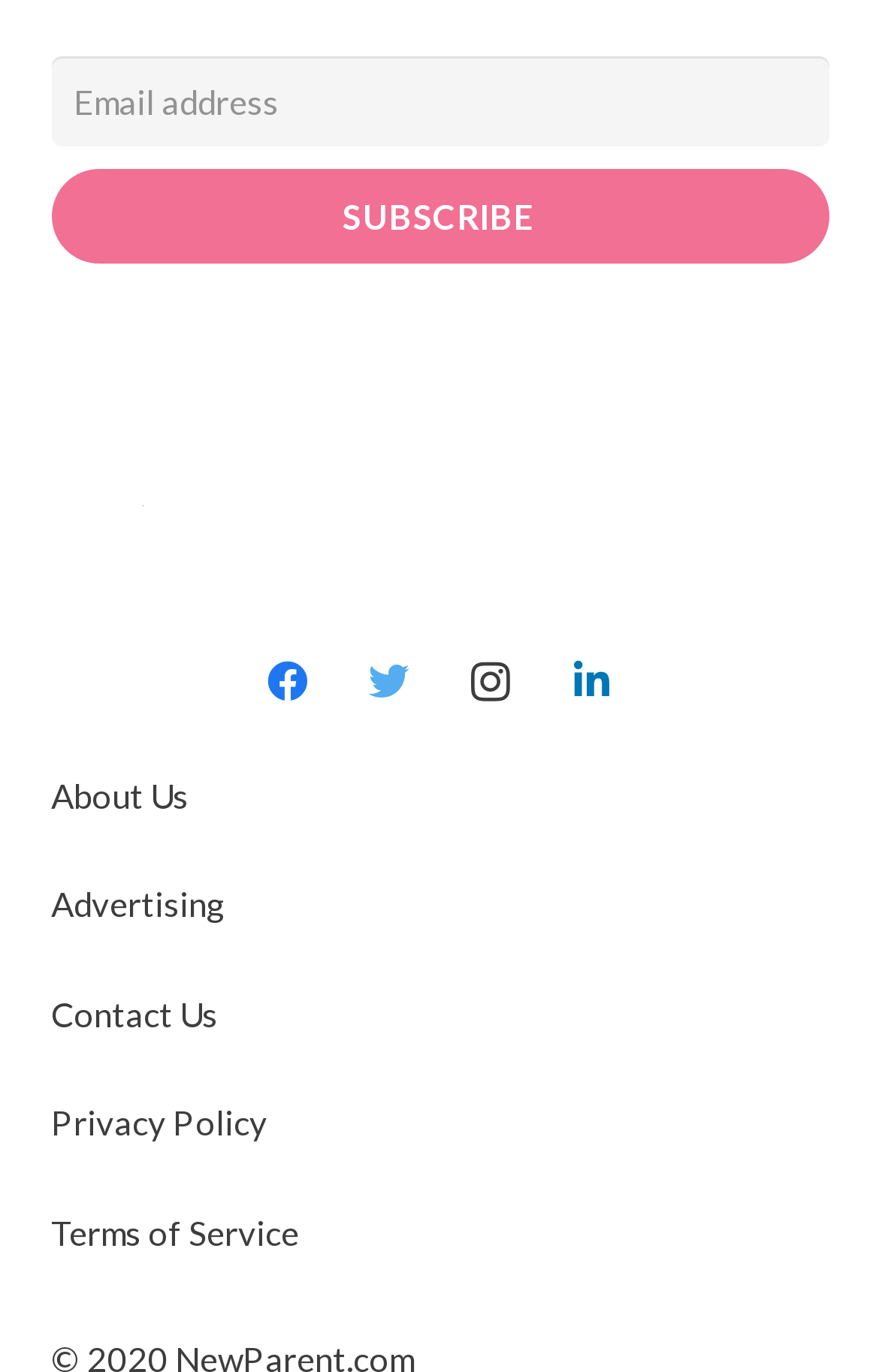Determine the bounding box coordinates of the clickable area required to perform the following instruction: "Contact the website administrator". The coordinates should be represented as four float numbers between 0 and 1: [left, top, right, bottom].

[0.058, 0.724, 0.247, 0.754]